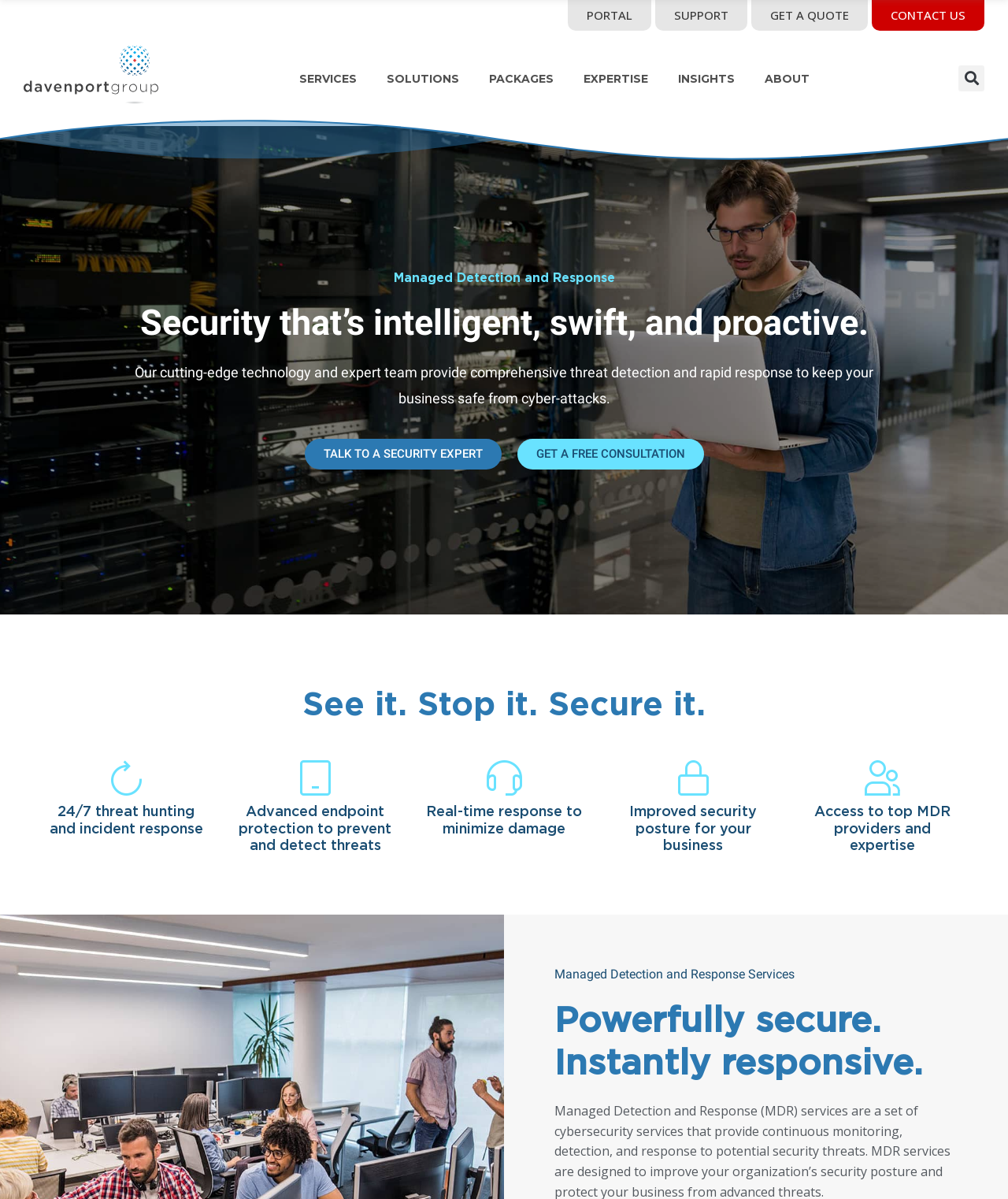From the screenshot, find the bounding box of the UI element matching this description: "CONTACT US". Supply the bounding box coordinates in the form [left, top, right, bottom], each a float between 0 and 1.

[0.865, 0.0, 0.977, 0.026]